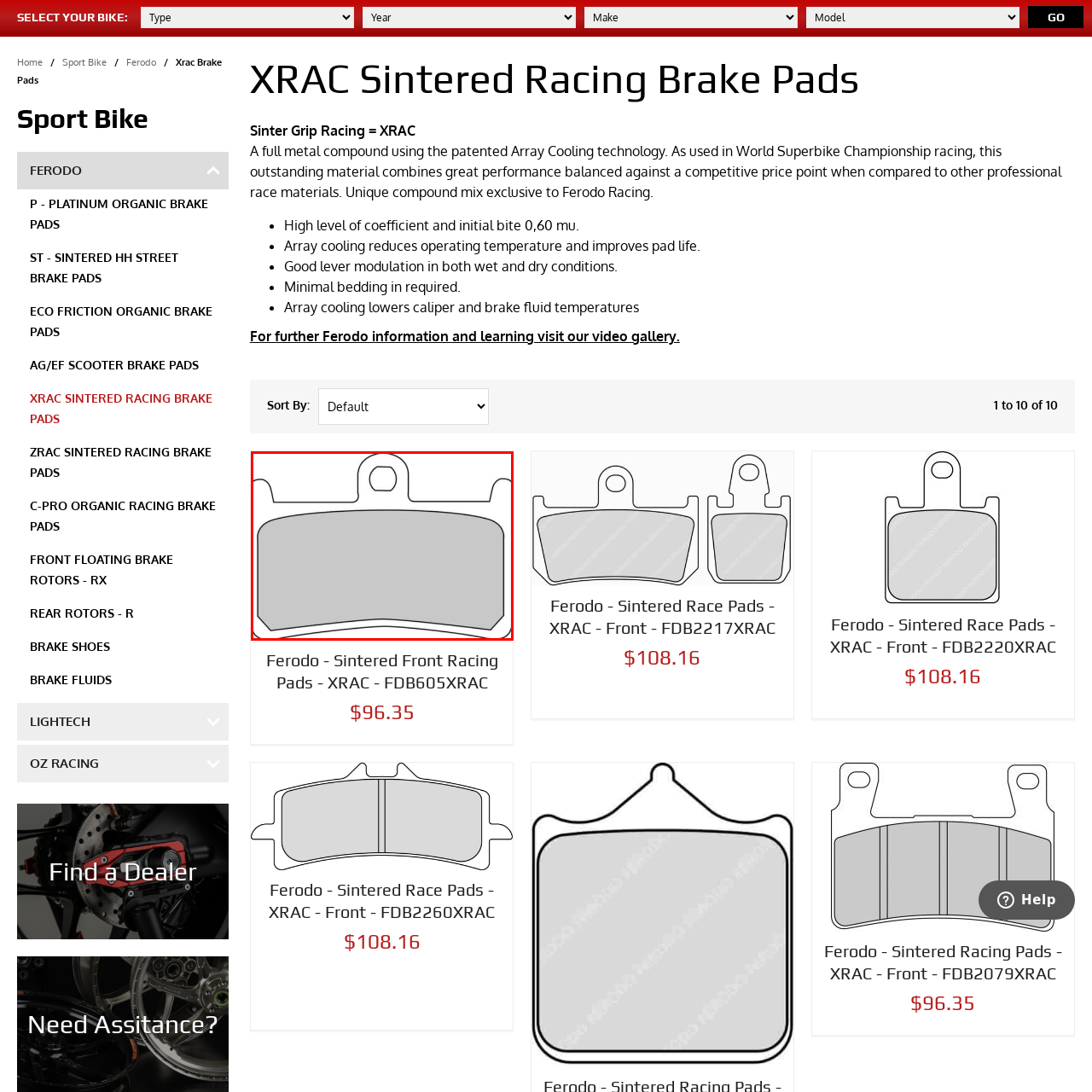What type of compound is used in this brake pad?
Focus on the section of the image encased in the red bounding box and provide a detailed answer based on the visual details you find.

The Ferodo Sintered Front Racing Pads - XRAC - FDB605XRAC utilizes a unique full metal compound aimed at delivering high-performance braking in racing scenarios. This is stated in the caption, which highlights the pad's design and features.